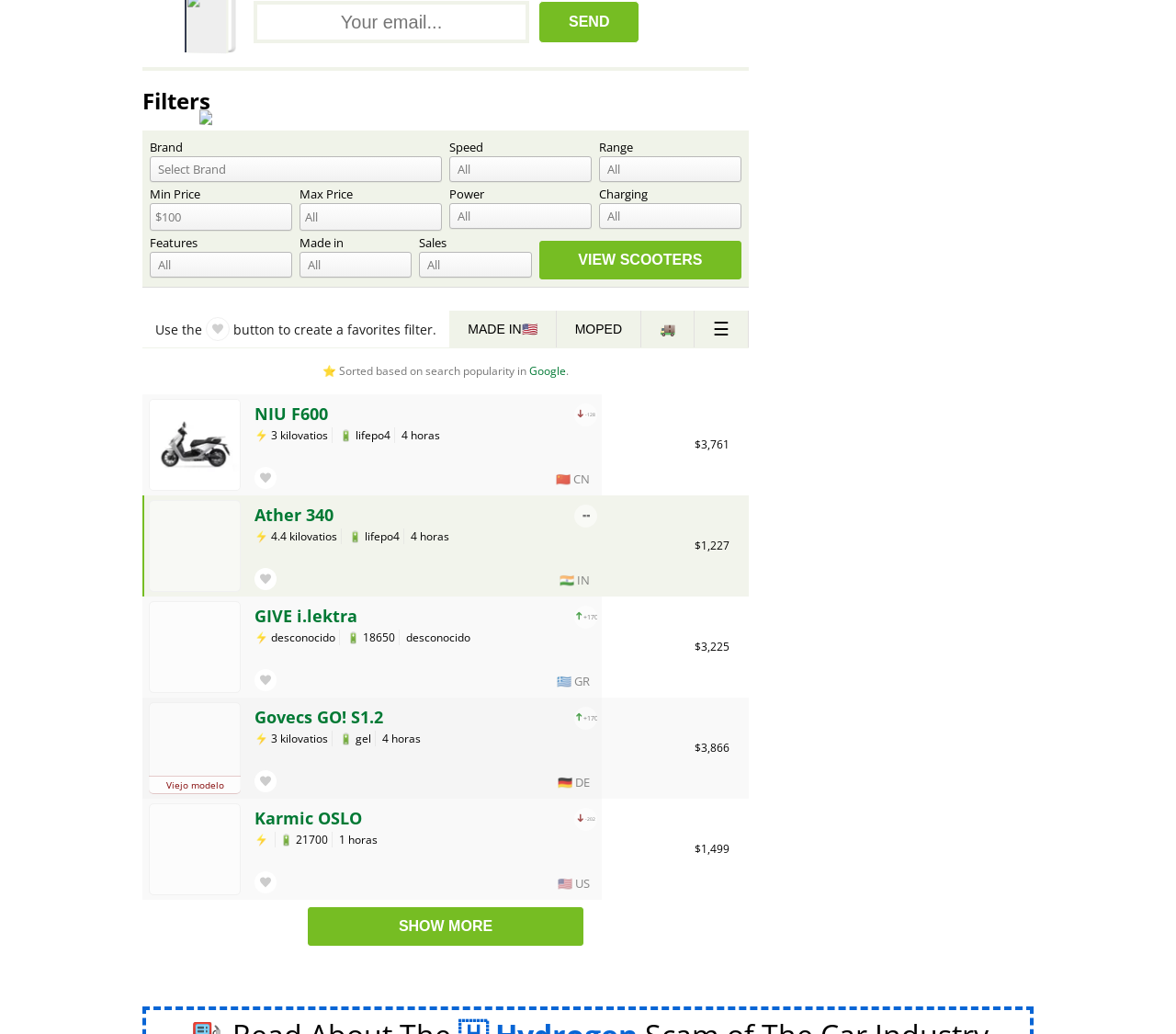Identify the bounding box coordinates of the region that should be clicked to execute the following instruction: "View Scooters".

[0.458, 0.233, 0.63, 0.27]